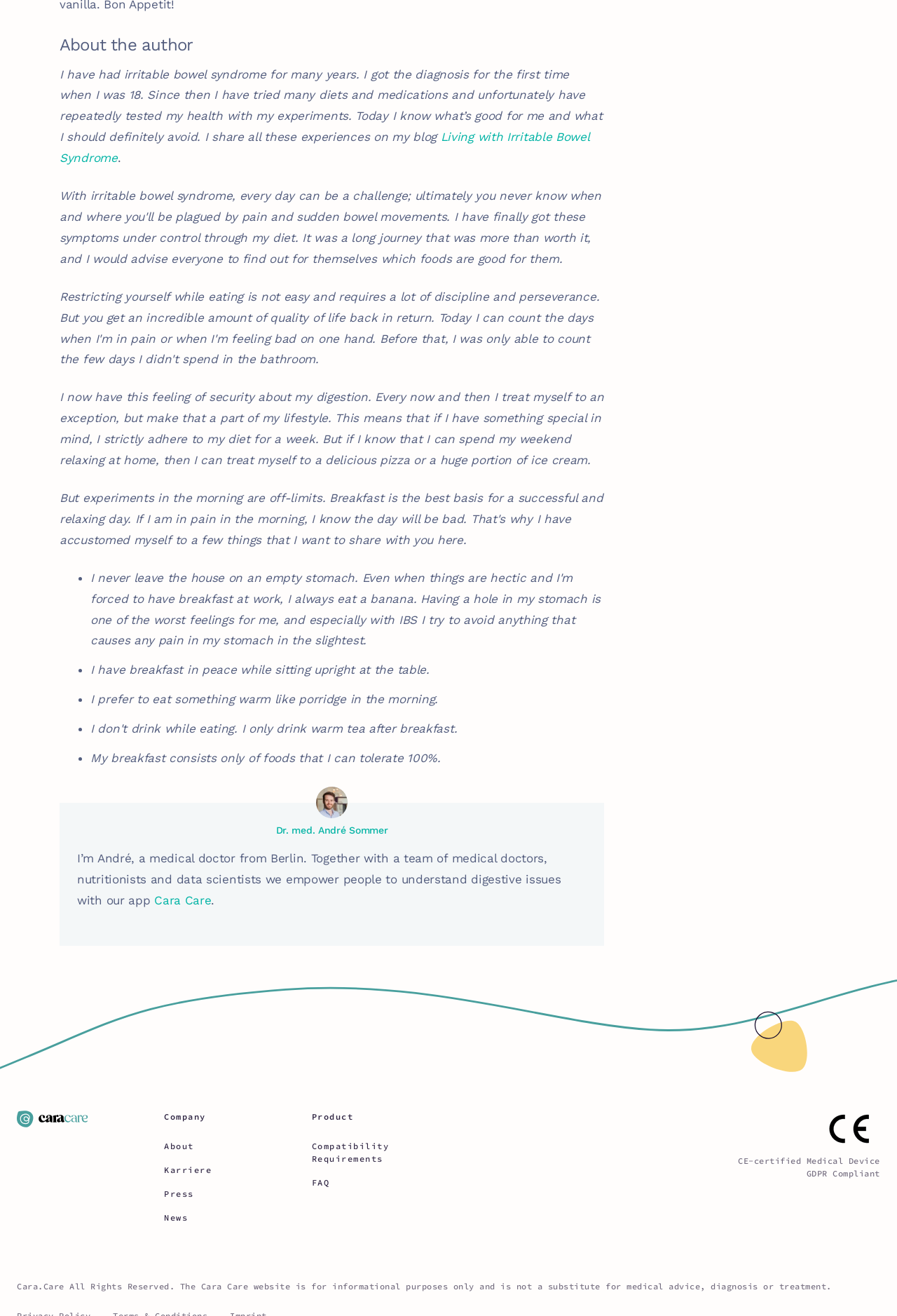Please determine the bounding box coordinates of the element's region to click for the following instruction: "Explore the company information".

[0.183, 0.84, 0.23, 0.848]